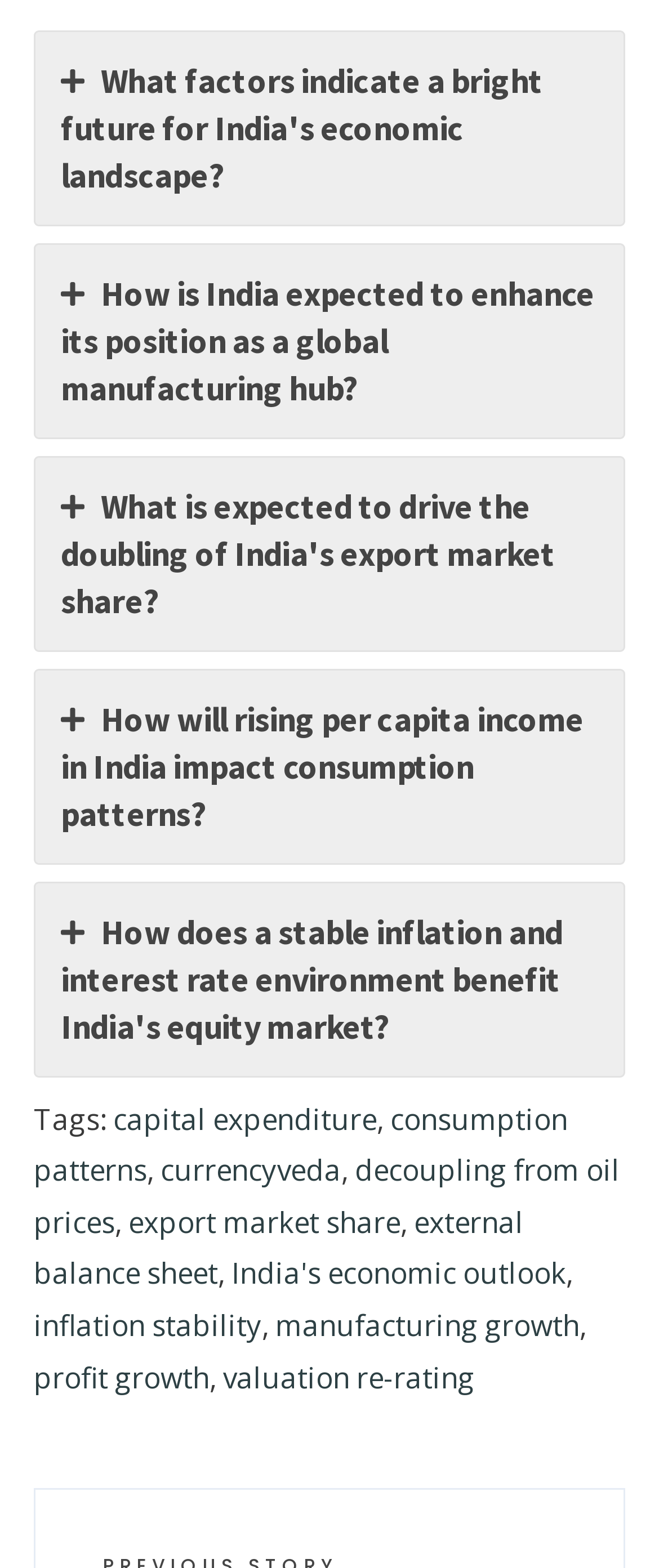What is the tone of the webpage?
Please provide a comprehensive answer based on the information in the image.

The tone of the webpage appears to be informative, as it presents various topics and information related to India's economic landscape in a neutral and objective manner. The use of headings, links, and tags suggests that the webpage is intended to educate or inform users about these topics, rather than persuade or entertain them.